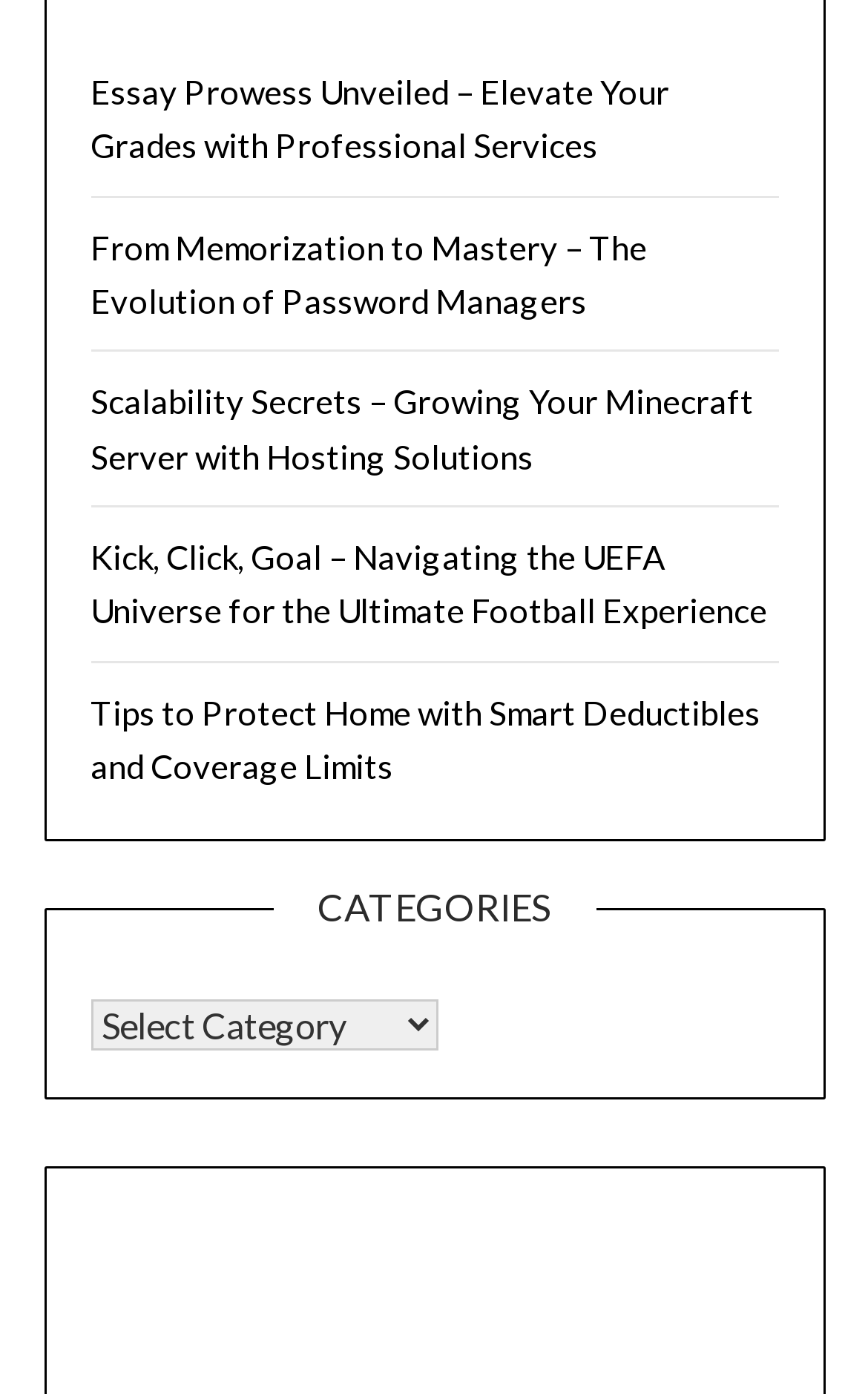What is the purpose of the combobox?
Refer to the image and offer an in-depth and detailed answer to the question.

The combobox has the label 'CATEGORIES' and is located below the heading 'CATEGORIES', which implies that its purpose is to allow users to select and filter content based on different categories.